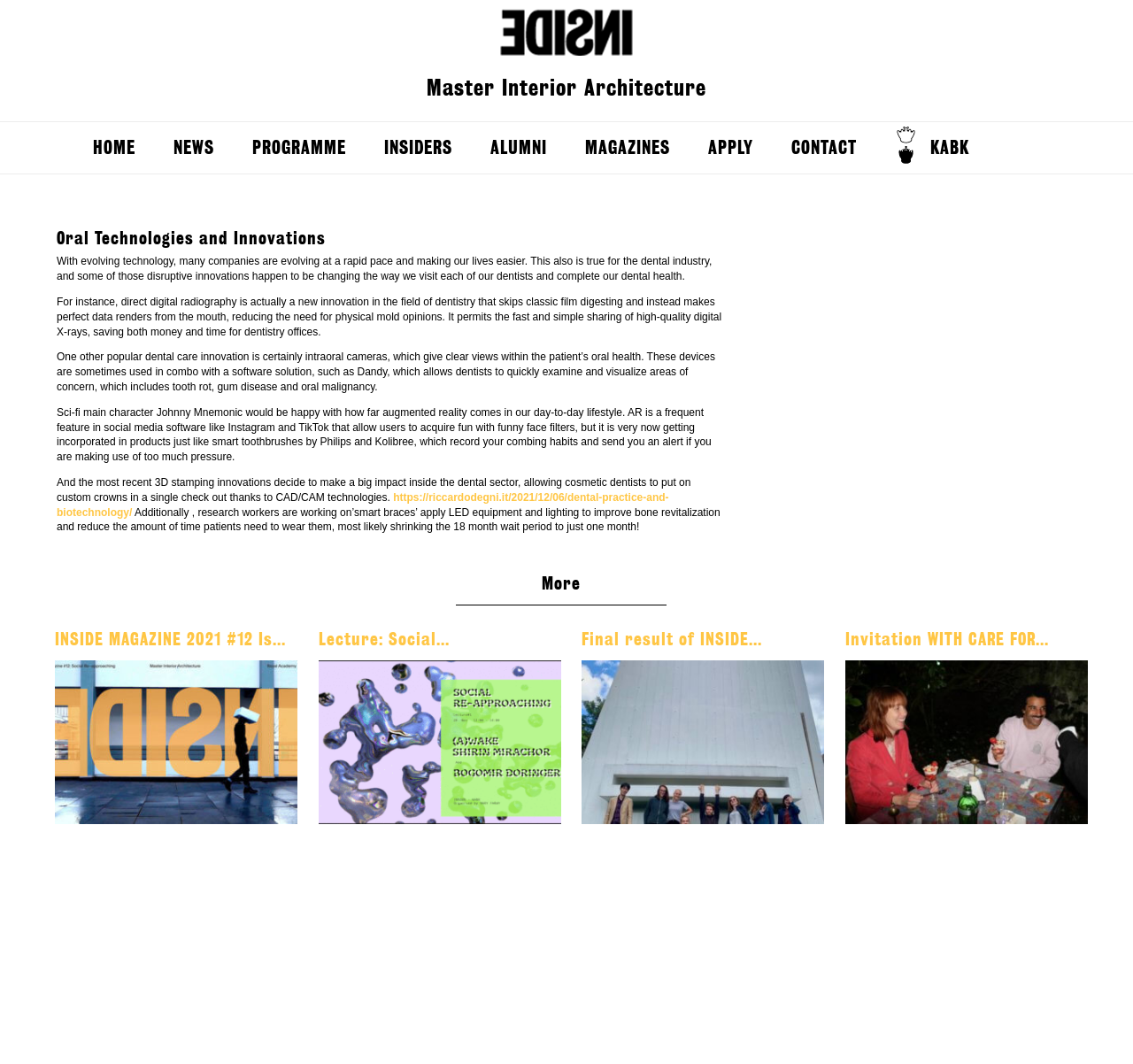Give a short answer using one word or phrase for the question:
What is the purpose of intraoral cameras?

To give clear views of oral health